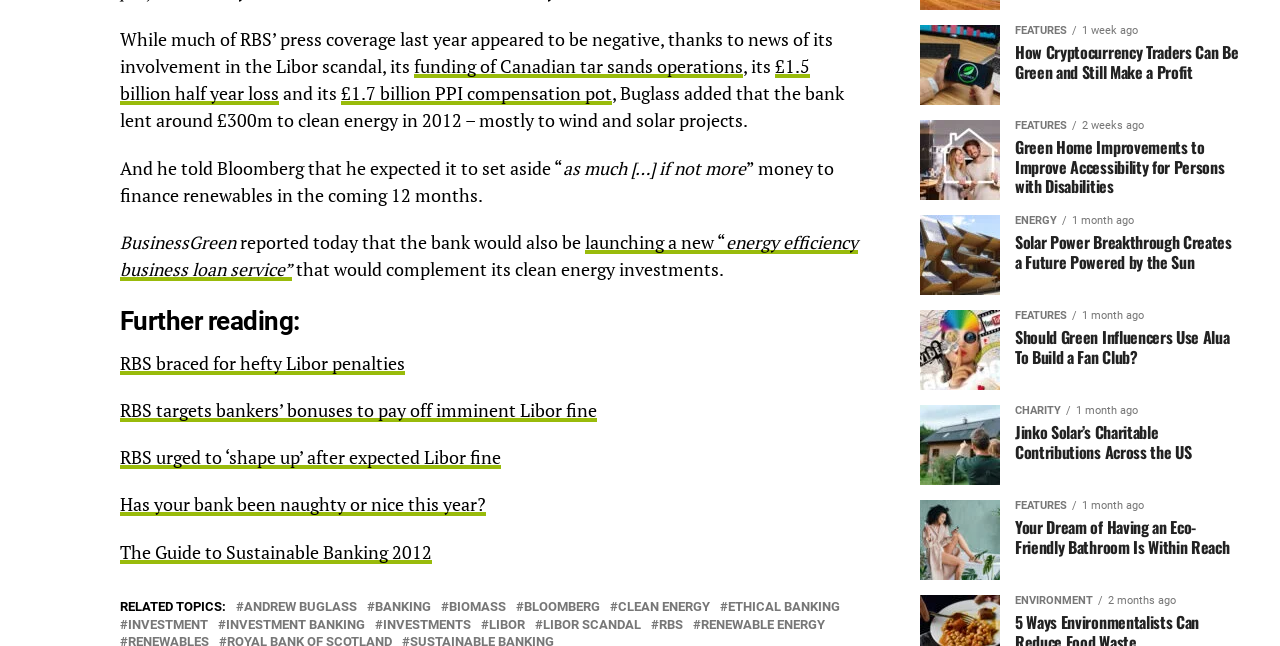What is the name of the publication that reported on RBS' new energy efficiency business loan service?
Kindly offer a comprehensive and detailed response to the question.

The publication that reported on RBS' new energy efficiency business loan service is BusinessGreen, as mentioned in the text.